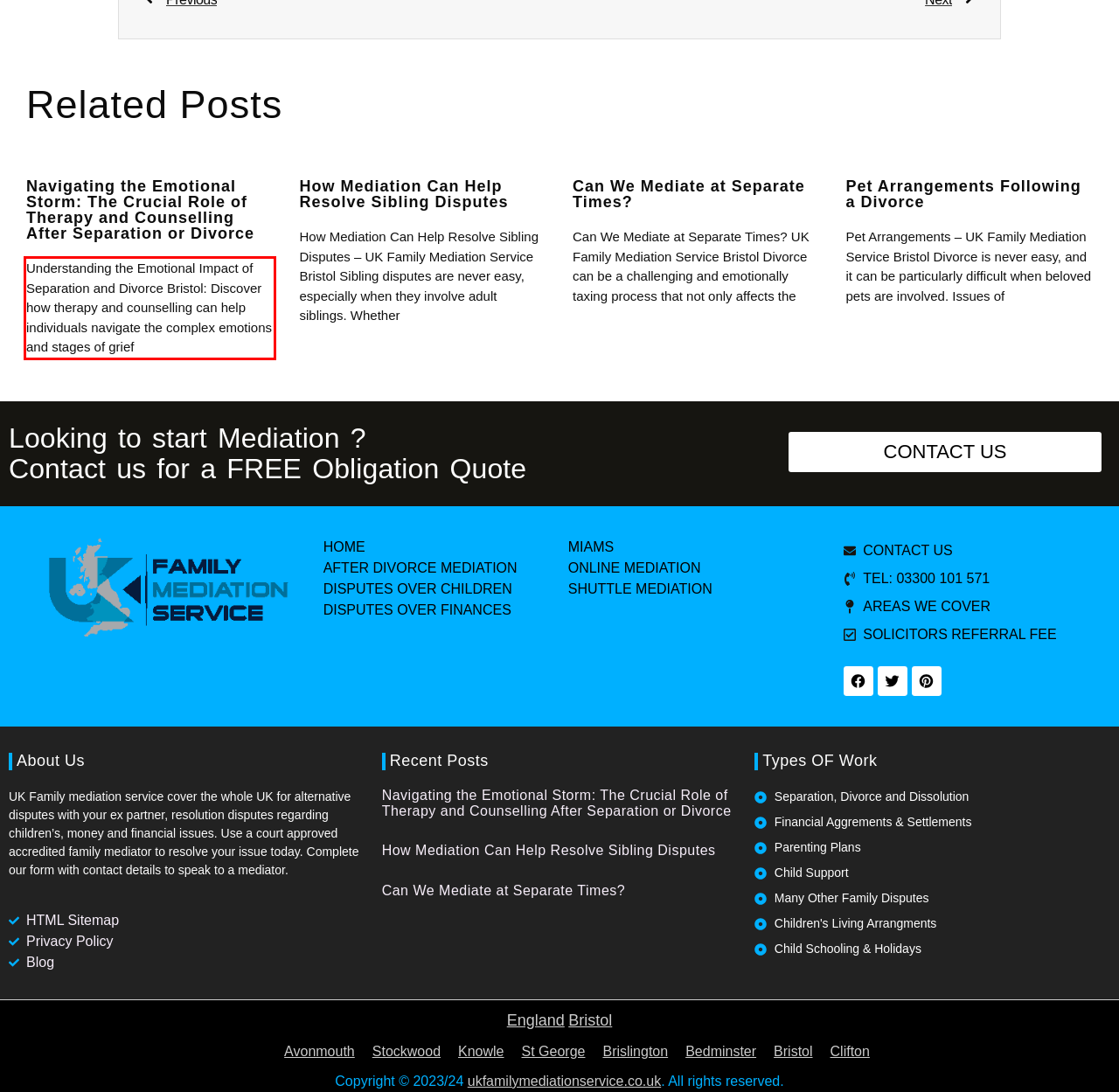Please examine the screenshot of the webpage and read the text present within the red rectangle bounding box.

Understanding the Emotional Impact of Separation and Divorce Bristol: Discover how therapy and counselling can help individuals navigate the complex emotions and stages of grief